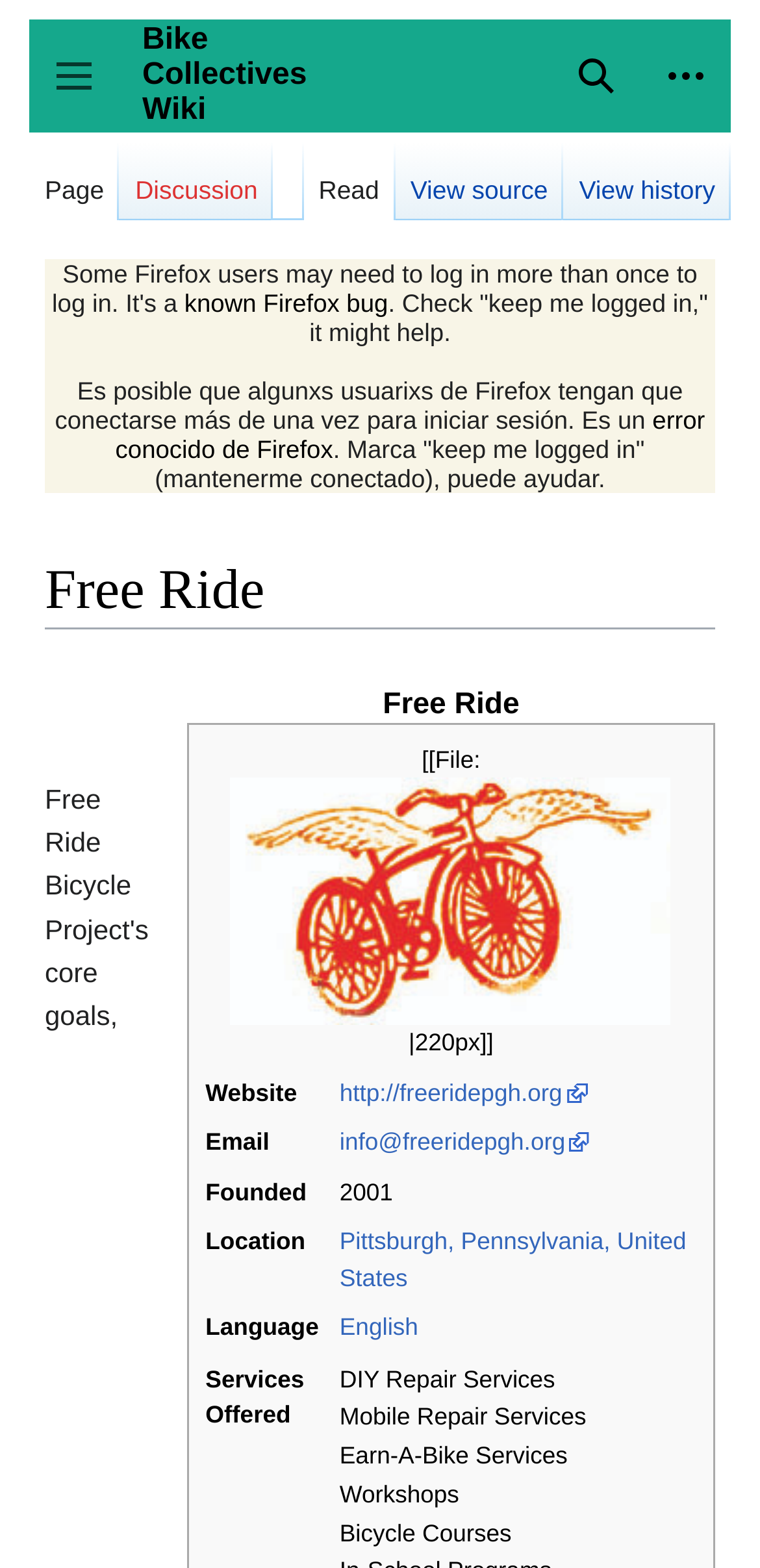Please specify the bounding box coordinates in the format (top-left x, top-left y, bottom-right x, bottom-right y), with all values as floating point numbers between 0 and 1. Identify the bounding box of the UI element described by: Search

[0.726, 0.02, 0.844, 0.077]